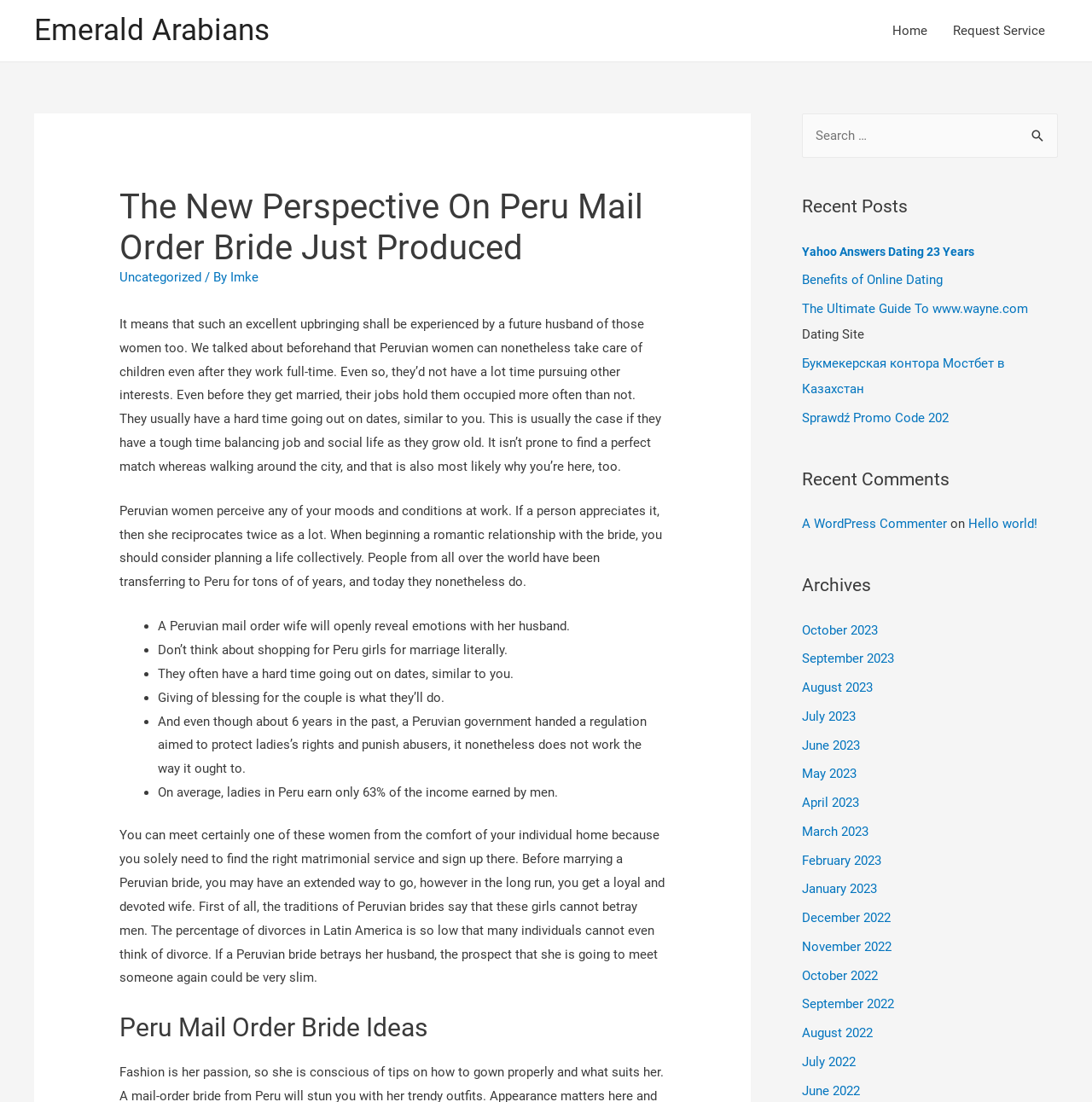Analyze the image and answer the question with as much detail as possible: 
How many recent posts are listed on the webpage?

Under the 'Recent Posts' section, I counted five links to recent posts, including 'Yahoo Answers Dating 23 Years', 'Benefits of Online Dating', and others.